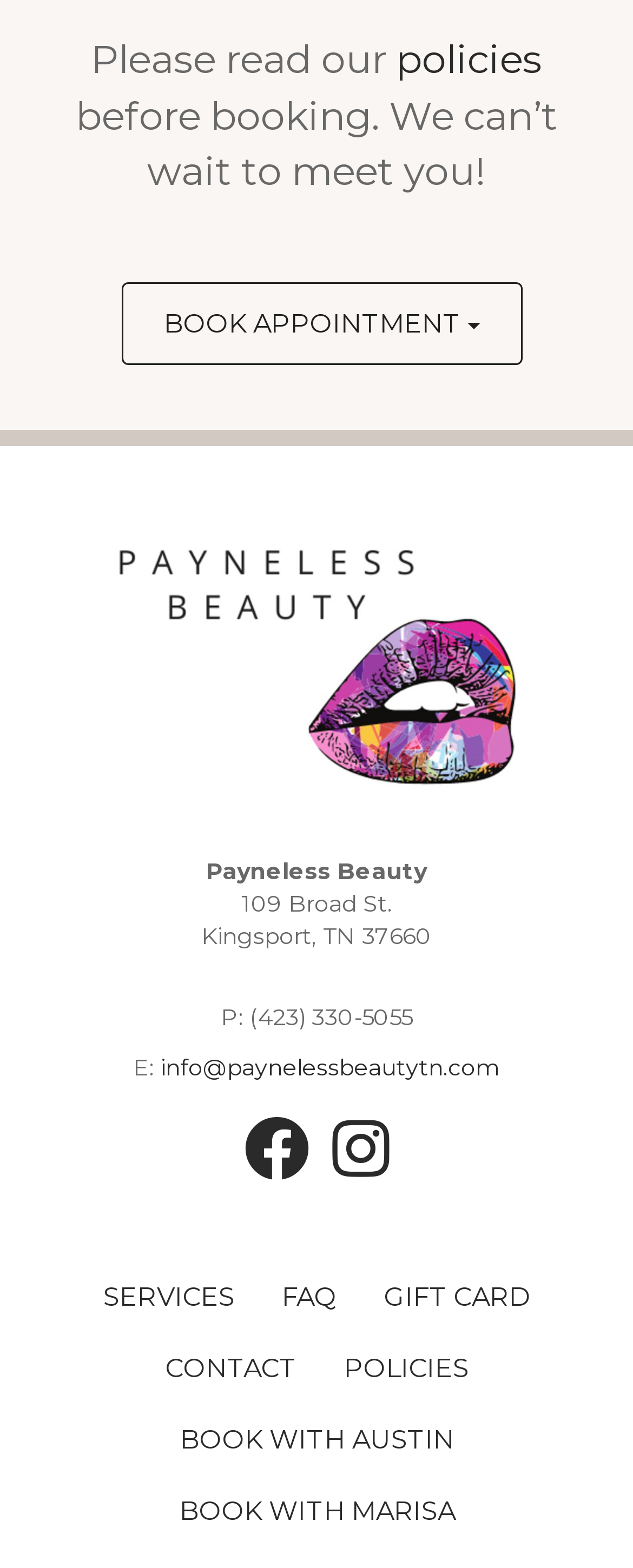Please give a concise answer to this question using a single word or phrase: 
How many services are listed in the menu?

6